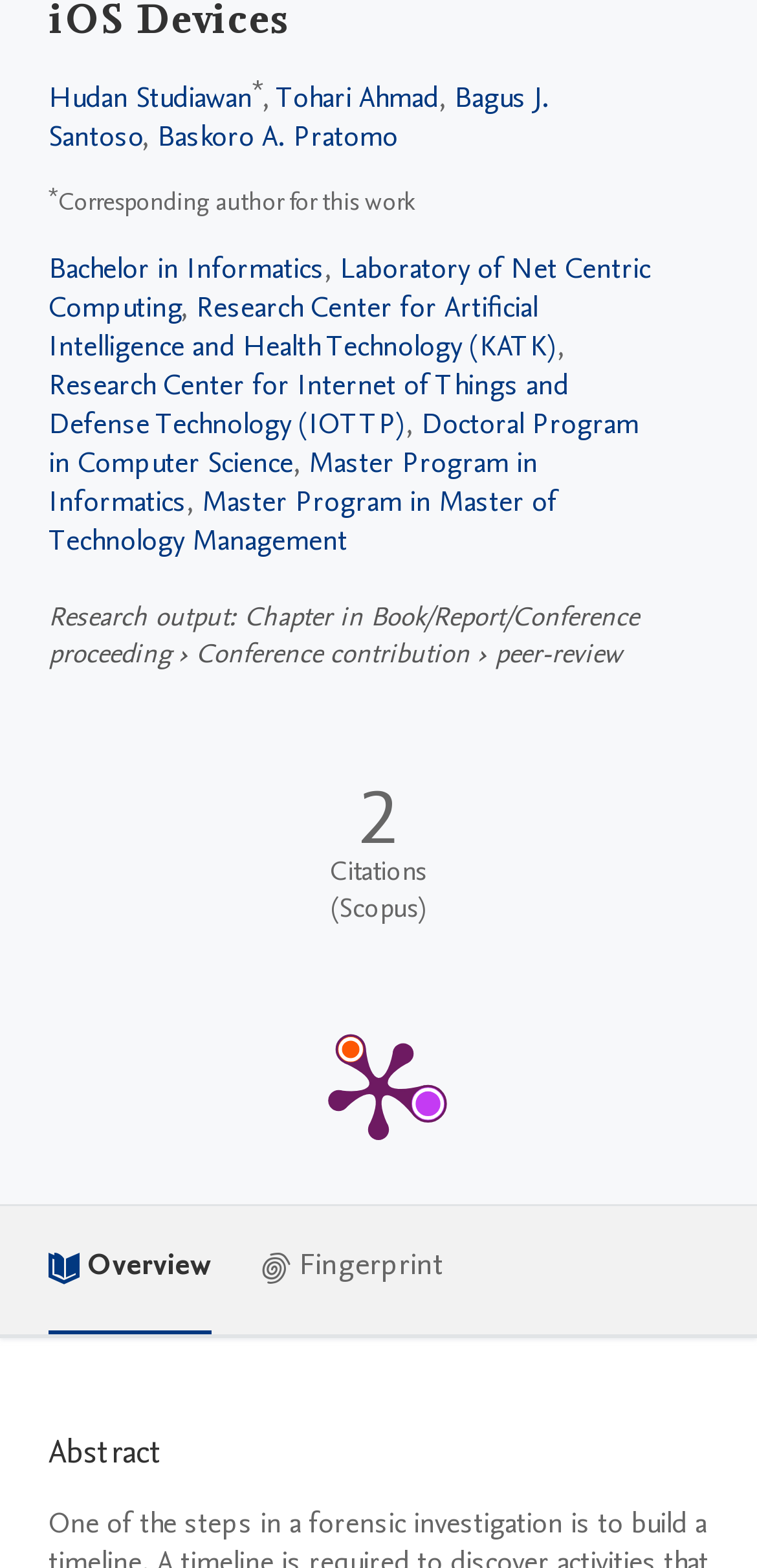Locate the bounding box of the UI element with the following description: "Baskoro A. Pratomo".

[0.208, 0.075, 0.526, 0.1]